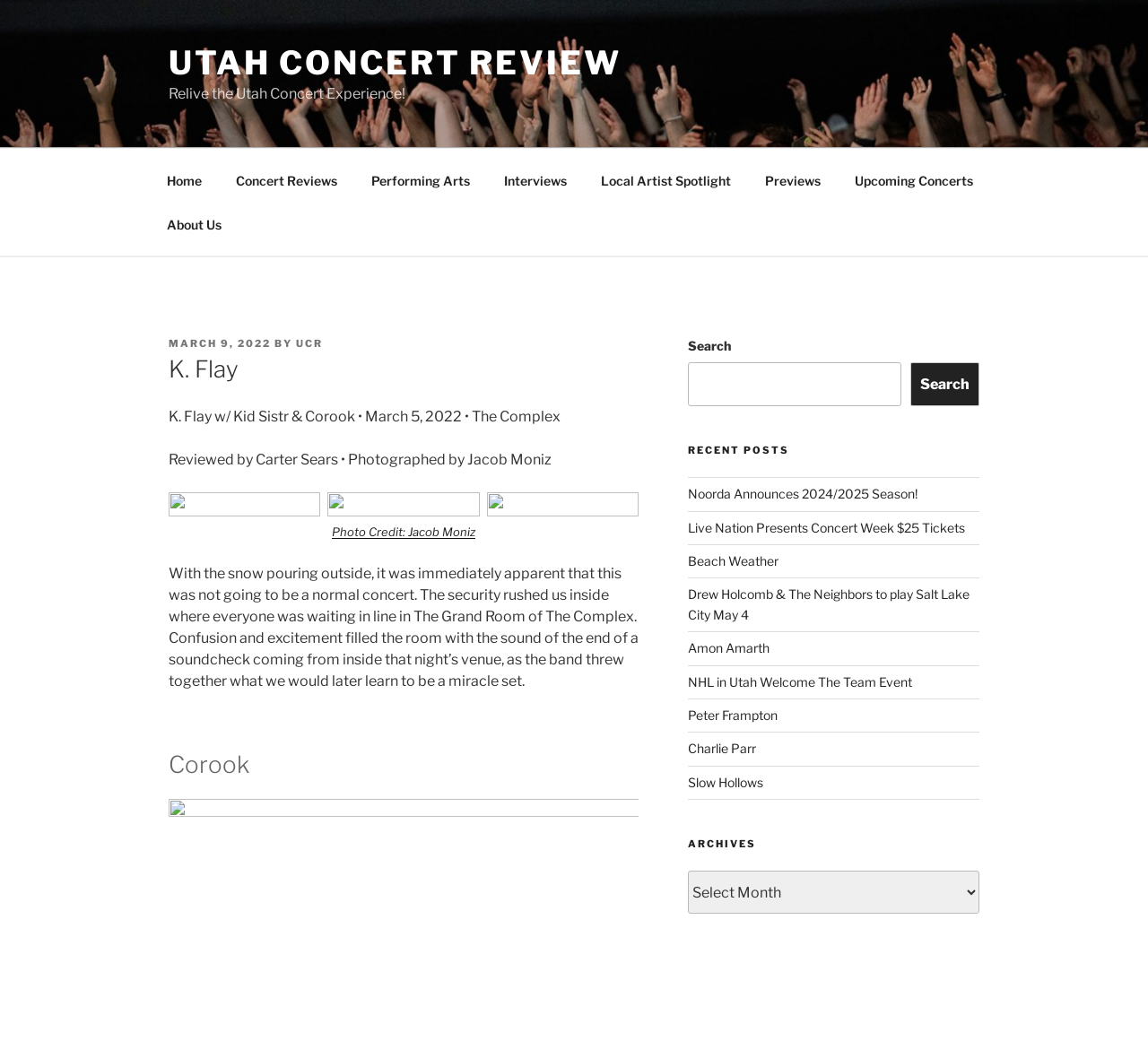Provide an in-depth caption for the webpage.

This webpage is a concert review of K. Flay's performance in Salt Lake City, Utah. At the top, there is a navigation menu with links to different sections of the website, including "Home", "Concert Reviews", "Performing Arts", and more. Below the navigation menu, there is a header with the title "K. Flay - Utah Concert Review" and a subtitle "Relive the Utah Concert Experience!".

The main content of the webpage is divided into two sections. On the left side, there is a review of the concert, which includes a heading "K. Flay" and a subheading with the date and venue of the concert. The review is written in a descriptive style, detailing the atmosphere and events of the concert. There are also three figures, likely images, with captions and links to the photographer's credit.

On the right side, there is a sidebar with several sections. At the top, there is a search bar with a button to submit the search query. Below the search bar, there is a heading "RECENT POSTS" followed by a list of links to recent articles, including concert announcements and reviews. Further down, there is a heading "ARCHIVES" with a dropdown menu to select a specific archive.

Throughout the webpage, there are several links to other articles and sections of the website, as well as a few images and captions. The overall layout is organized and easy to navigate, with clear headings and concise text.